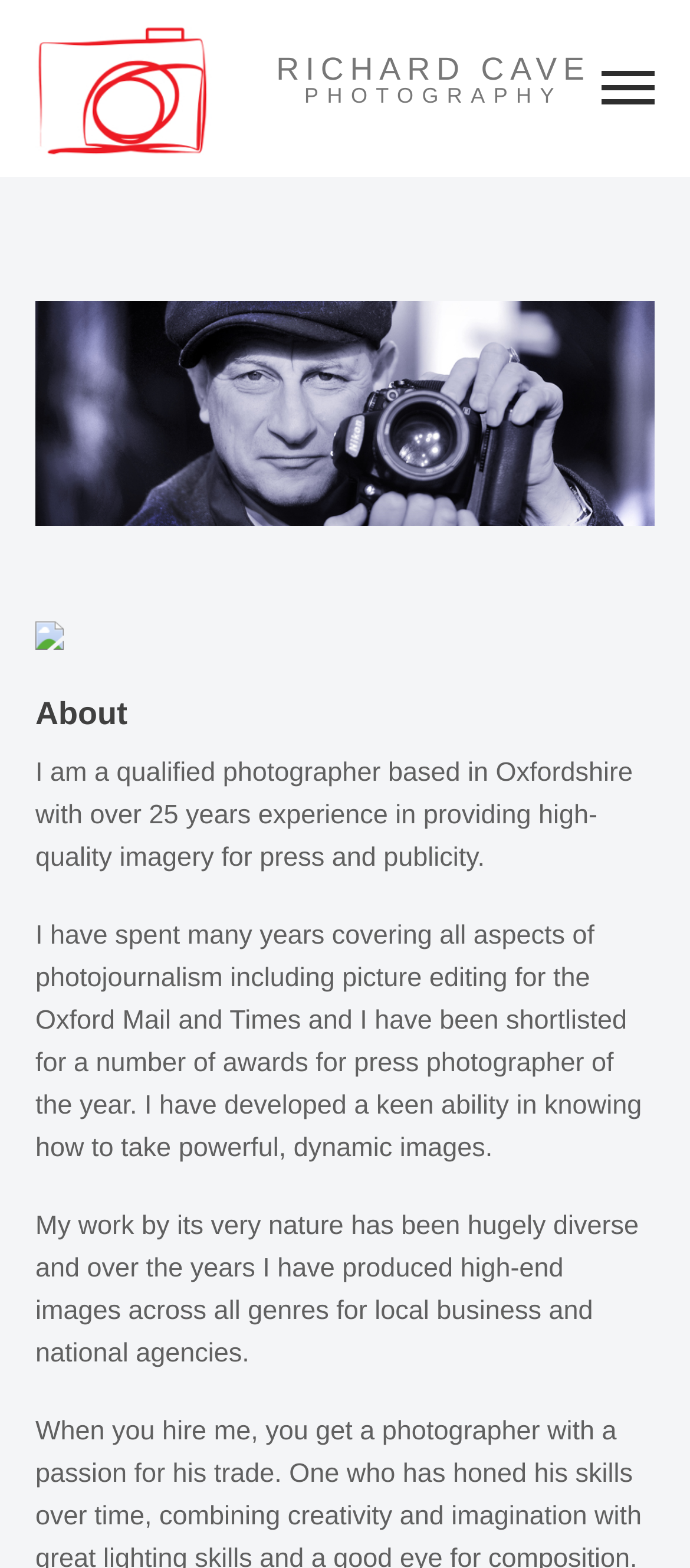How many years of experience does the photographer have?
Please answer the question as detailed as possible based on the image.

I found this information in the text 'I am a qualified photographer based in Oxfordshire with over 25 years experience...' which is located in the 'About' section of the webpage.